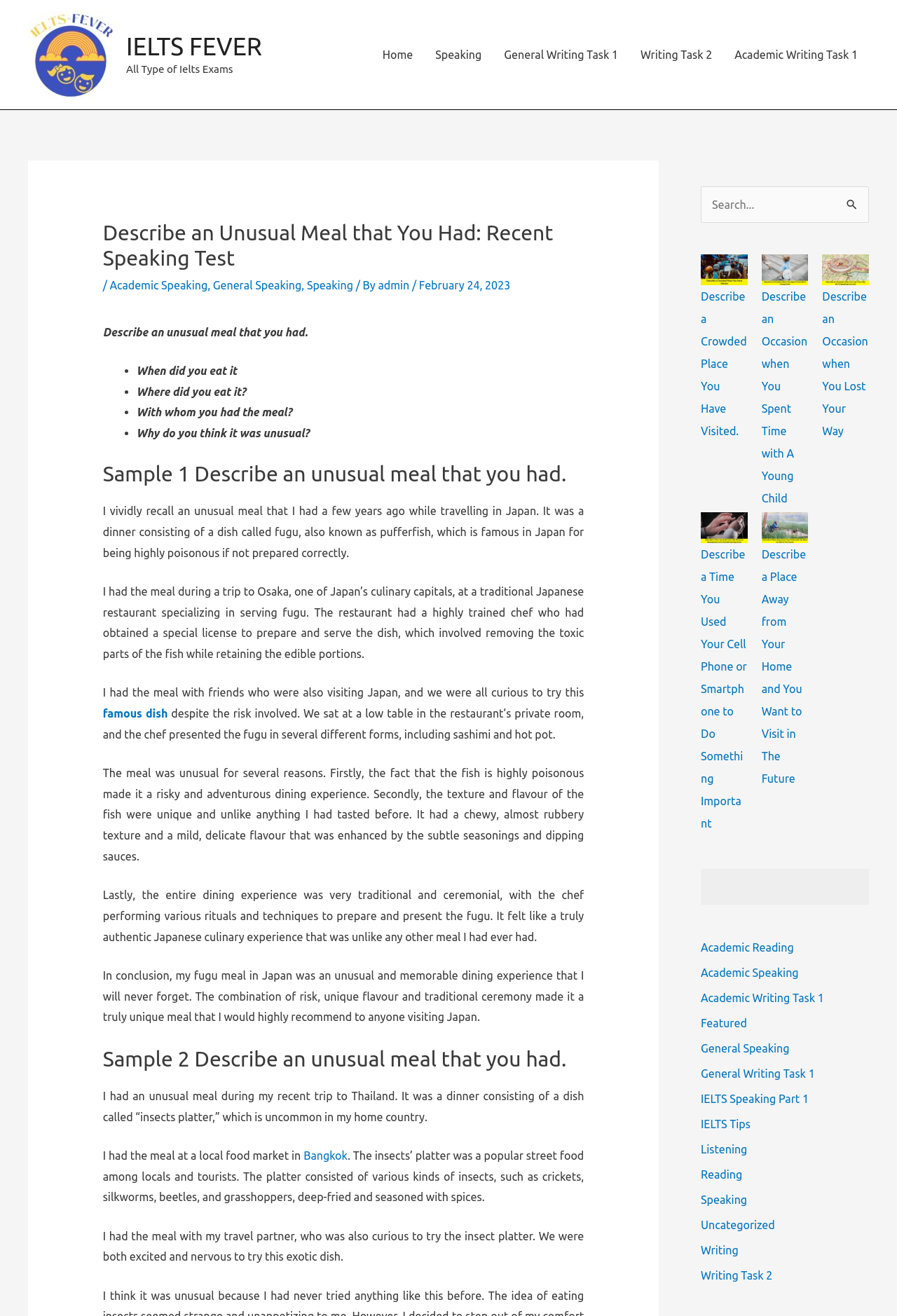Describe all significant elements and features of the webpage.

This webpage is about IELTS speaking tests, specifically describing an unusual meal that you had. At the top, there is a logo and a link to "IELTS FEVER" on the left, and a navigation menu on the right with links to "Home", "Speaking", "General Writing Task 1", "Writing Task 2", and "Academic Writing Task 1". 

Below the navigation menu, there is a heading that reads "Describe an Unusual Meal that You Had: Recent Speaking Test" followed by a brief description of the topic. Underneath, there are four bullet points outlining the questions to be answered: "When did you eat it?", "Where did you eat it?", "With whom you had the meal?", and "Why do you think it was unusual?".

The main content of the page is divided into two samples of unusual meal descriptions. The first sample describes a meal of fugu, a poisonous fish, in Japan, while the second sample describes a meal of insects in Thailand. Each sample is a detailed description of the meal, including the location, the food, and the experience.

On the right side of the page, there is a search bar and a button to search for specific topics. Below the search bar, there are several links to other IELTS speaking topics, such as "Describe a Crowded Place You Have Visited", "Describe an Occasion when You Spent Time with A Young Child", and "Describe an Occasion when You Lost Your Way". Each link has a corresponding image.

At the bottom of the page, there are more links to other IELTS-related topics, including "Academic Reading", "Academic Speaking", "Academic Writing Task 1", and "General Speaking".